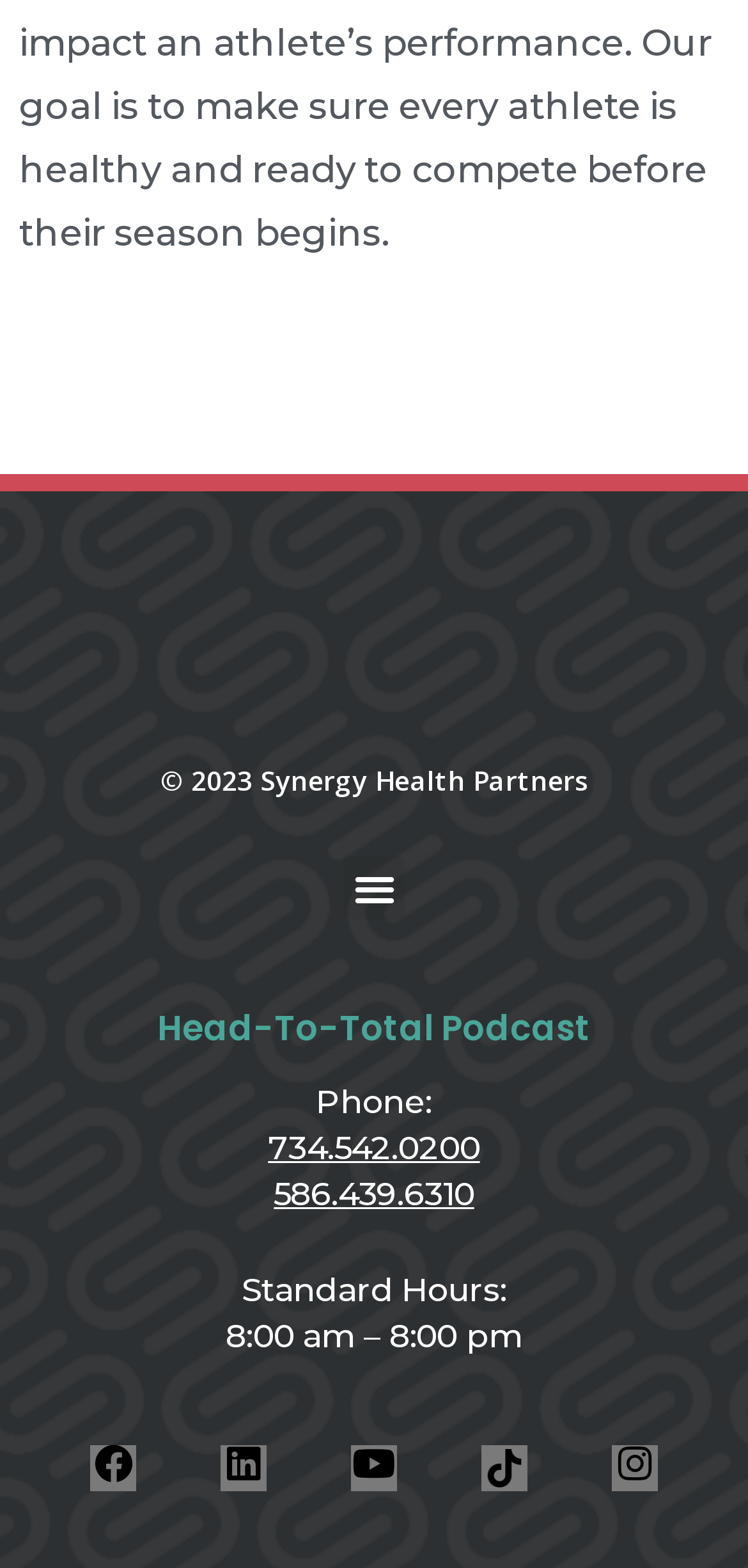How many social media links are there?
With the help of the image, please provide a detailed response to the question.

There are five social media links at the bottom of the webpage, which are Facebook, Linkedin, Youtube, Instagram, and another unknown link with an image.